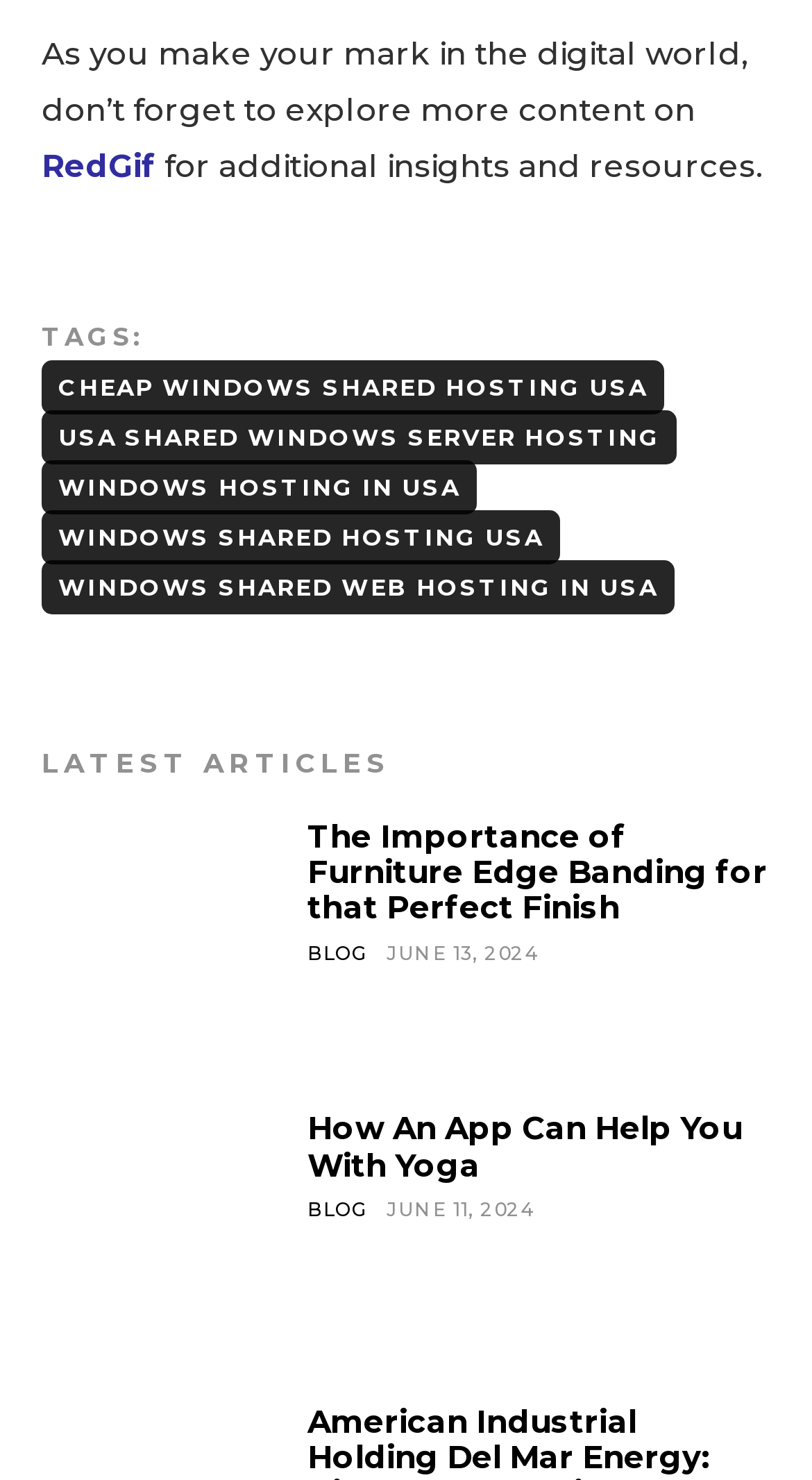Identify the bounding box coordinates of the region I need to click to complete this instruction: "Click on RedGif for additional insights and resources".

[0.051, 0.098, 0.192, 0.125]